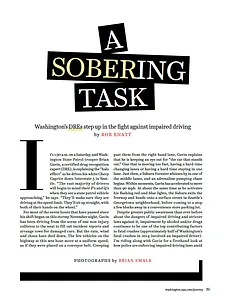Who took the photograph for the article?
Could you give a comprehensive explanation in response to this question?

The photograph is credited to Brian Smale, indicating a dedication to visual storytelling that complements the written content of the article, providing a more engaging and informative reading experience.